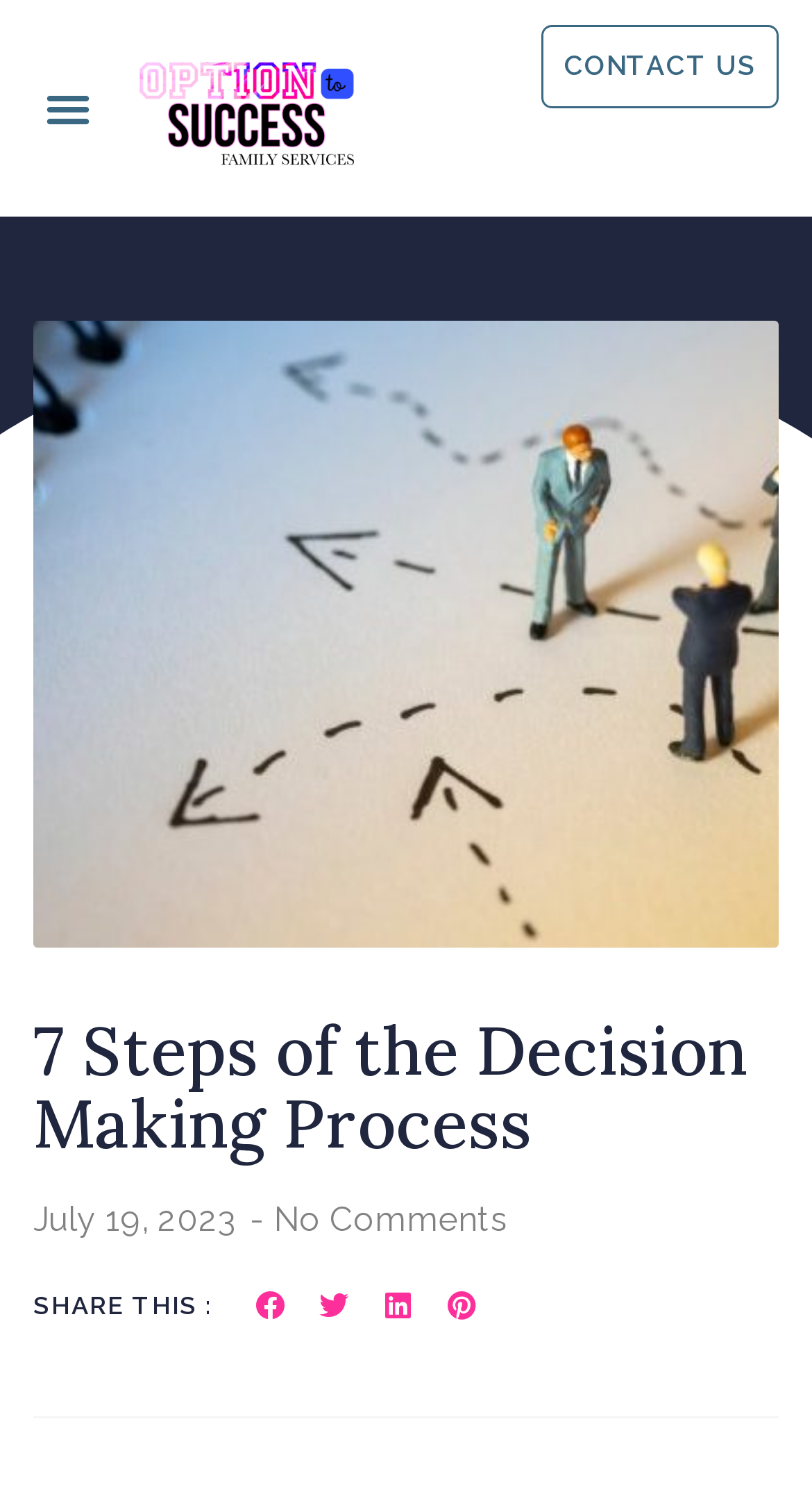Please identify the bounding box coordinates of the region to click in order to complete the task: "Visit the contact us page". The coordinates must be four float numbers between 0 and 1, specified as [left, top, right, bottom].

[0.667, 0.017, 0.959, 0.072]